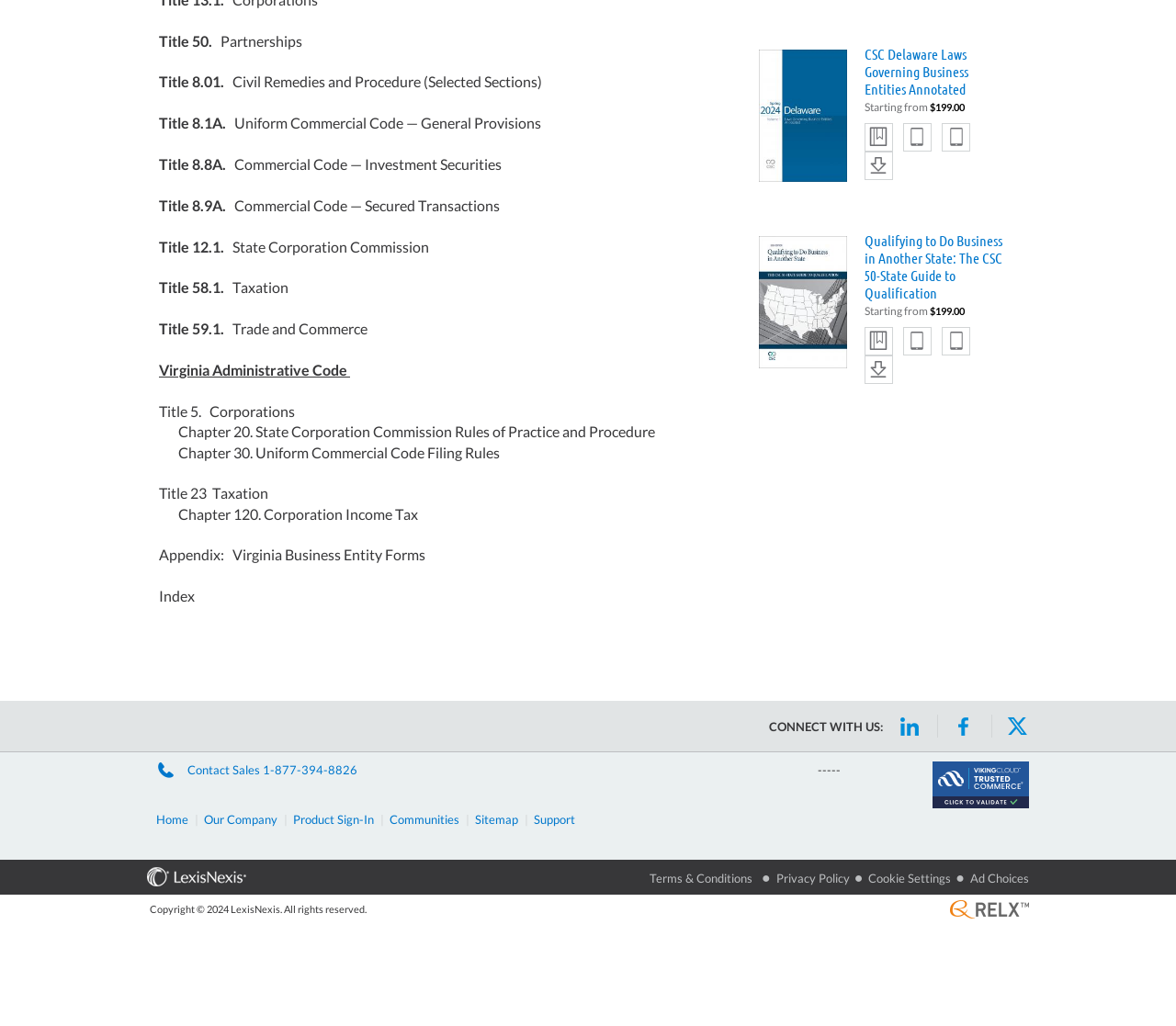Please locate the bounding box coordinates for the element that should be clicked to achieve the following instruction: "Click on LinkedIn". Ensure the coordinates are given as four float numbers between 0 and 1, i.e., [left, top, right, bottom].

[0.763, 0.697, 0.783, 0.719]